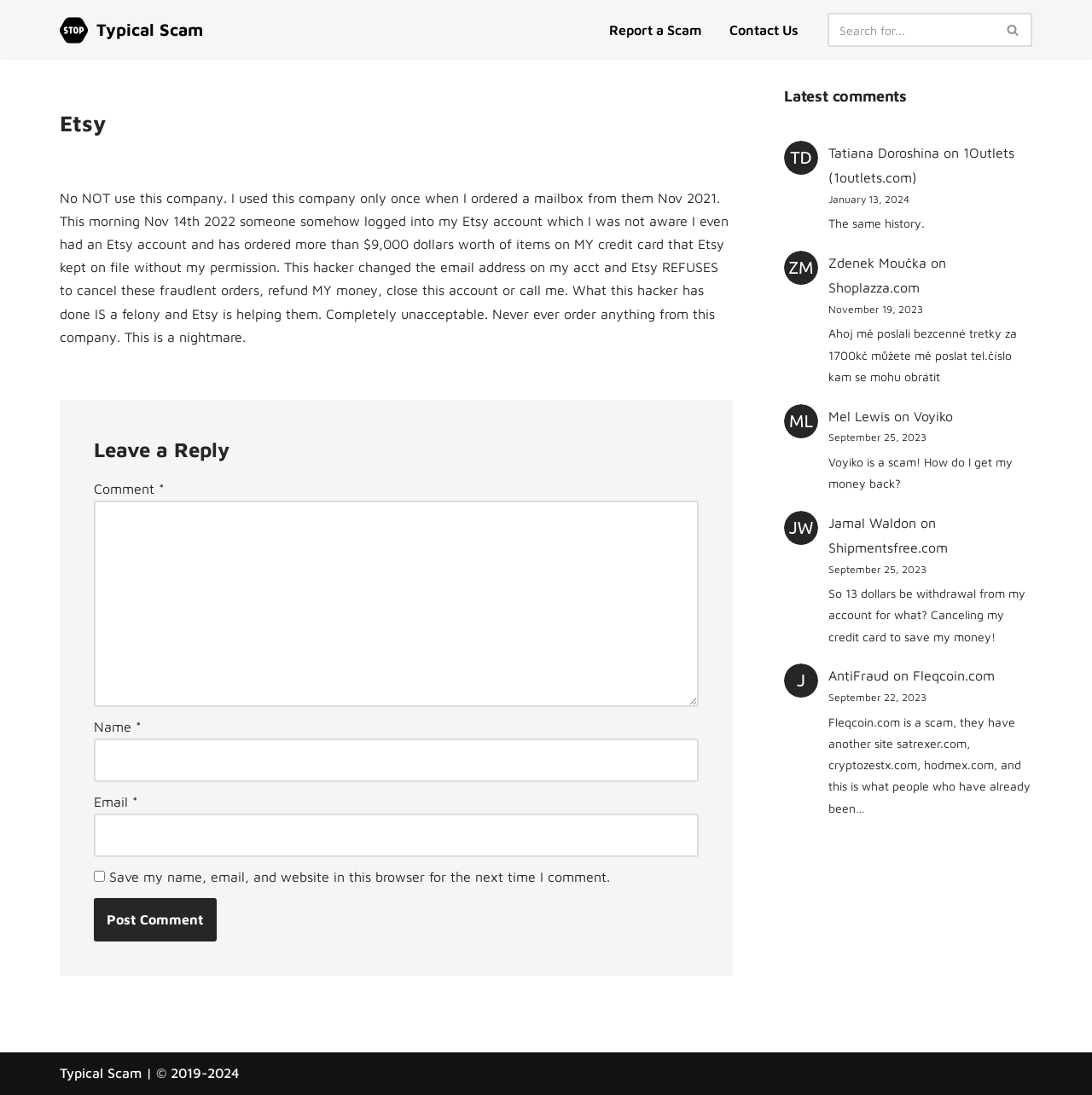What is the topic of the webpage?
From the screenshot, provide a brief answer in one word or phrase.

Scam reviews